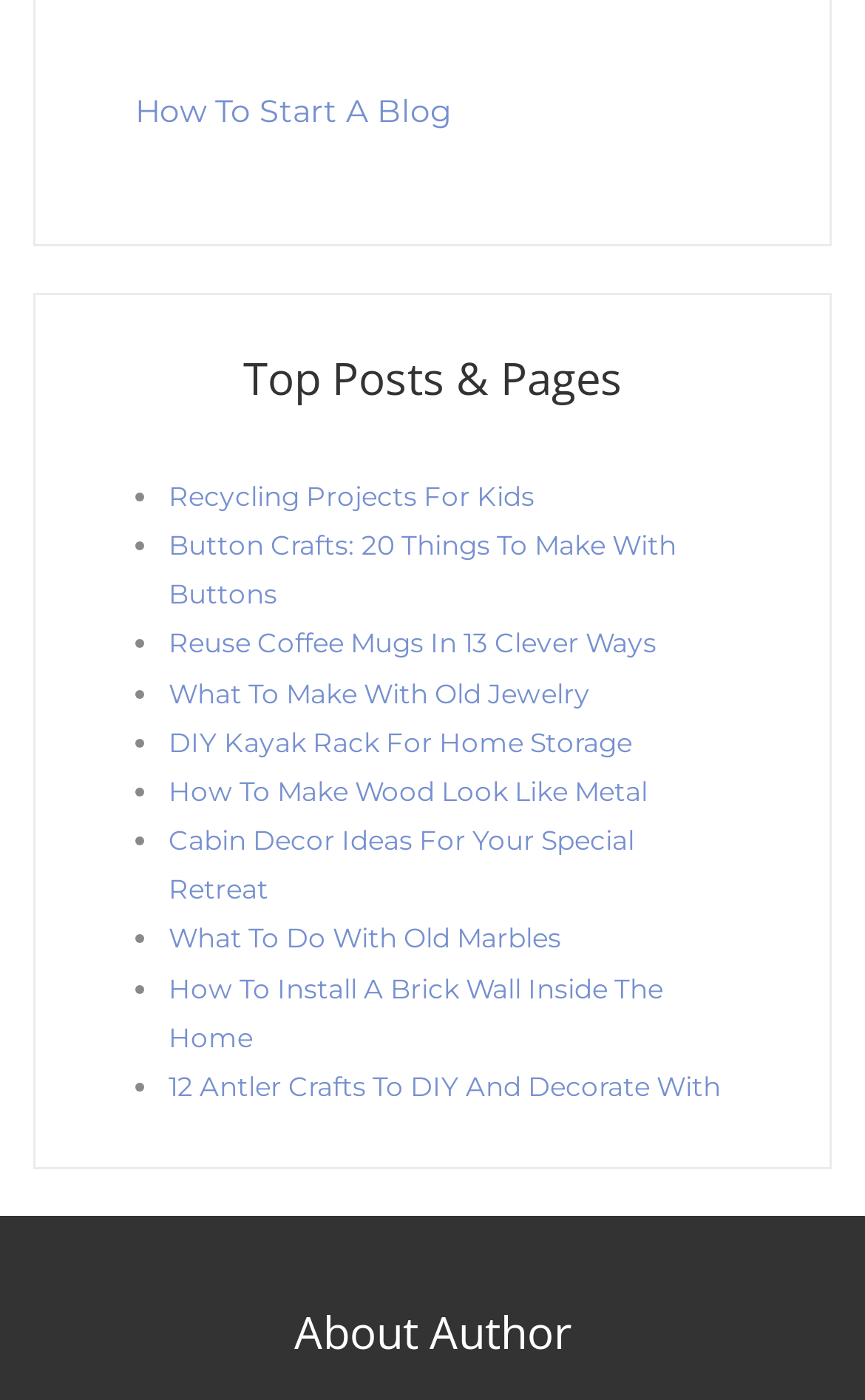What is the topic of the first link? Based on the screenshot, please respond with a single word or phrase.

How To Start A Blog